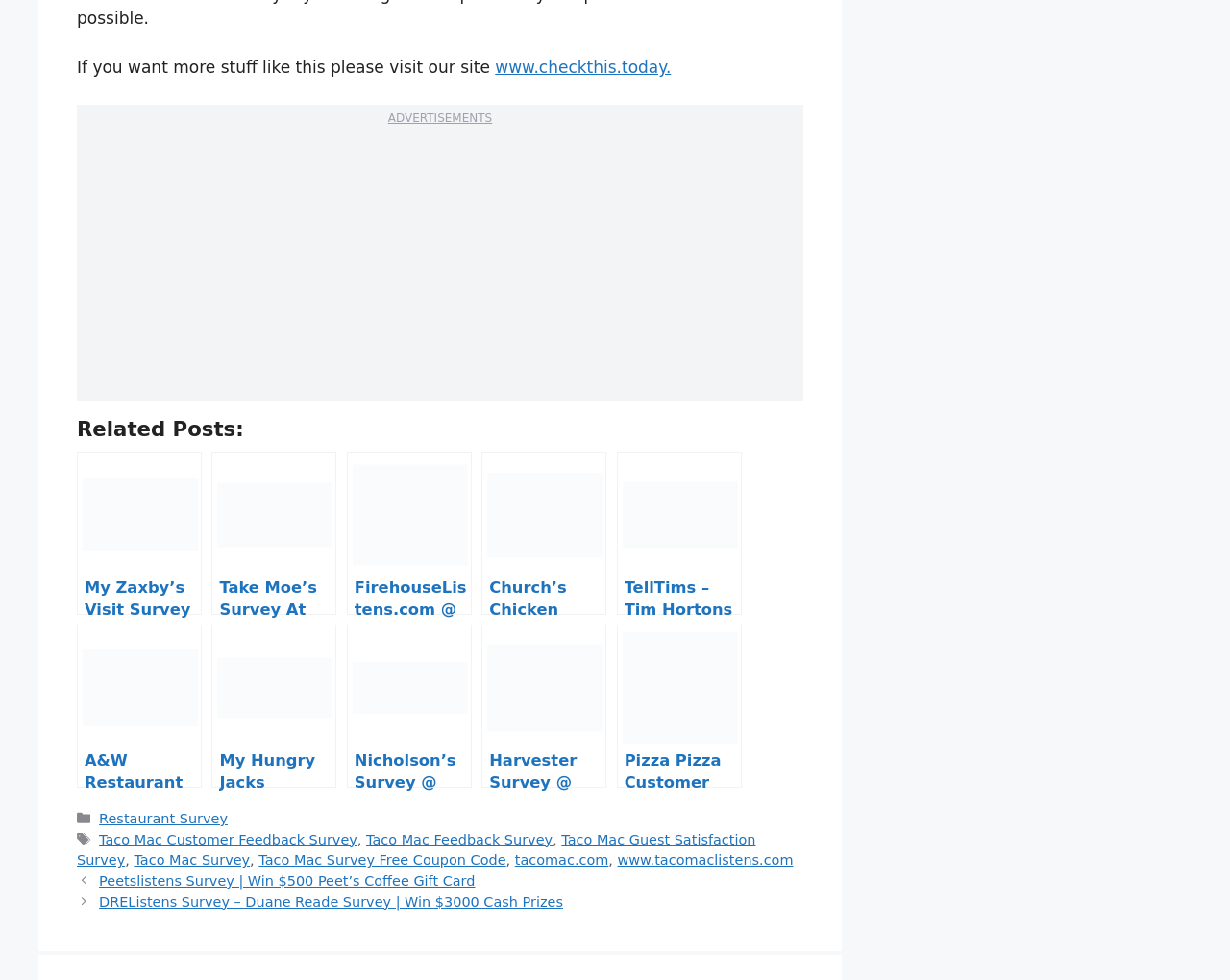Locate the bounding box coordinates of the area you need to click to fulfill this instruction: 'go to the Moe’s Survey page'. The coordinates must be in the form of four float numbers ranging from 0 to 1: [left, top, right, bottom].

[0.172, 0.461, 0.274, 0.627]